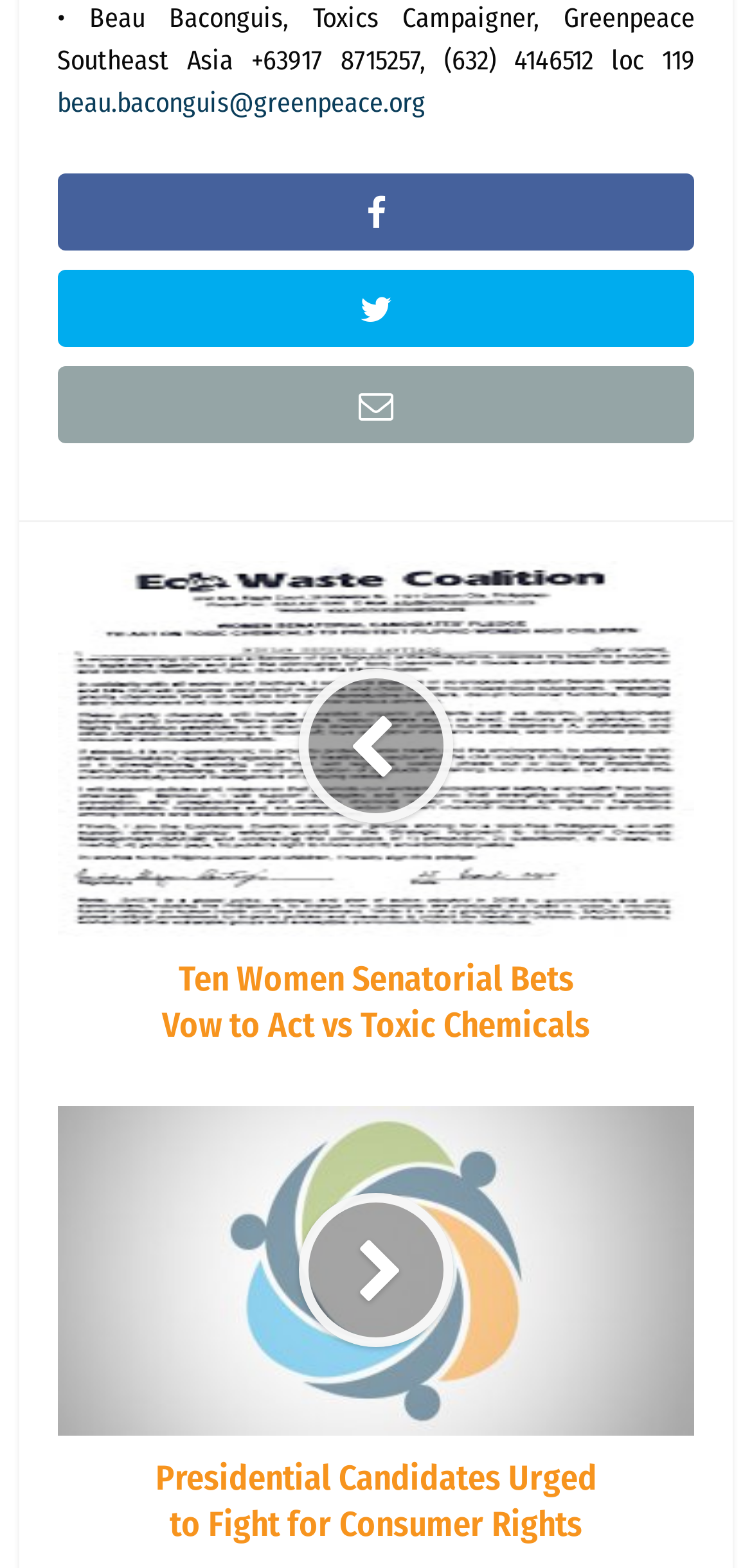Give a succinct answer to this question in a single word or phrase: 
How many social media links are available?

3